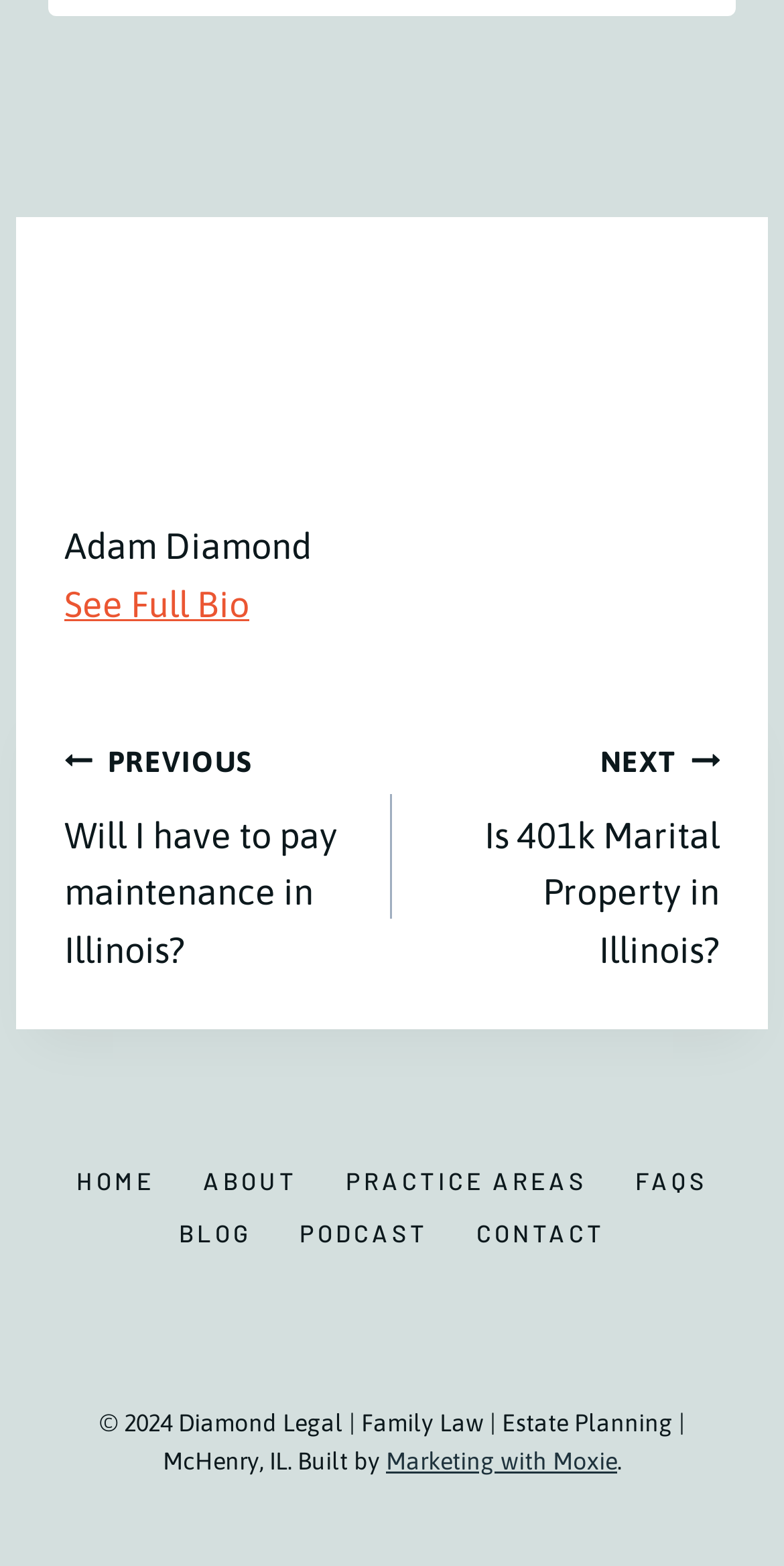Identify the bounding box coordinates necessary to click and complete the given instruction: "Contact the law firm".

[0.577, 0.771, 0.803, 0.805]